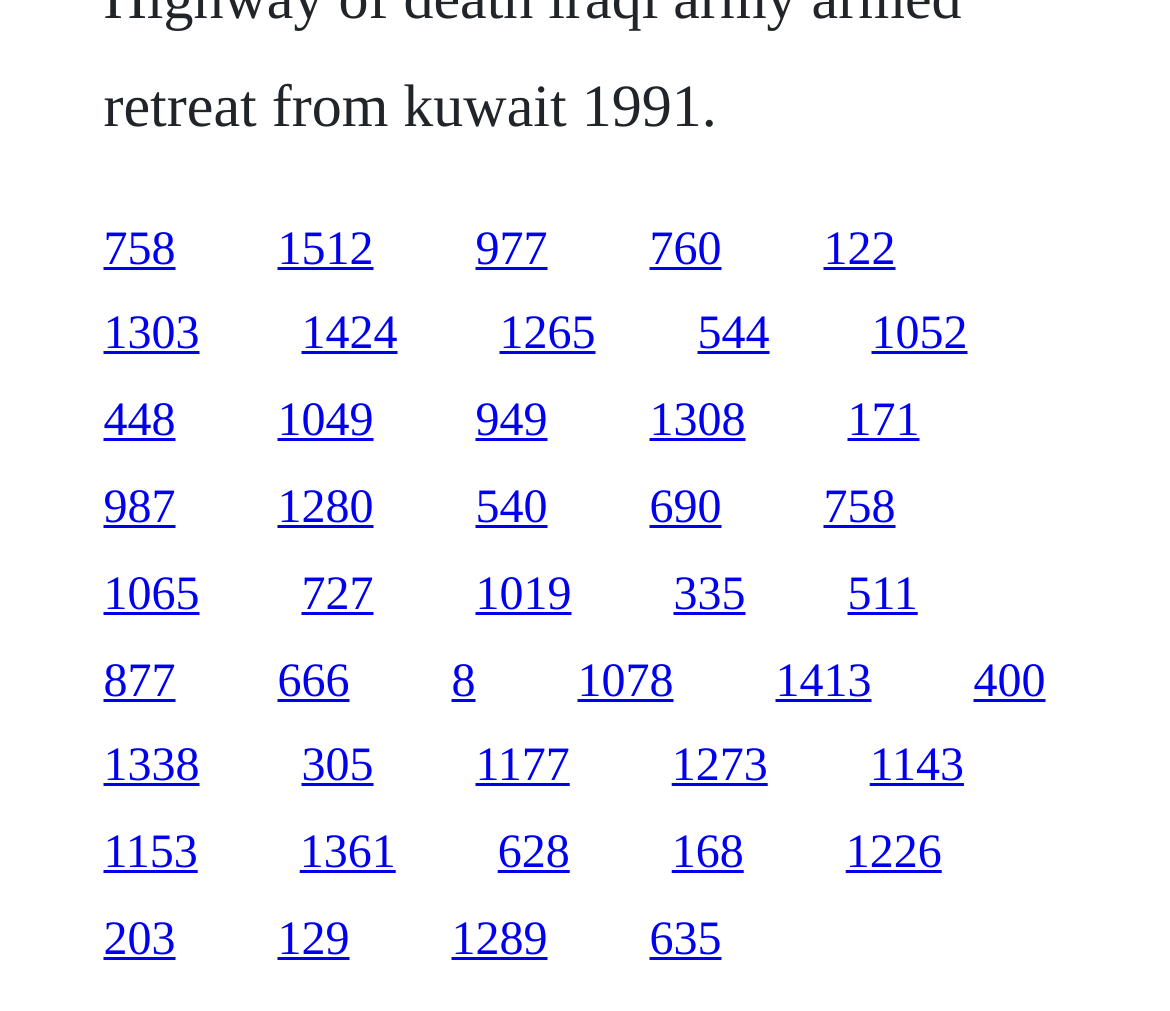Show the bounding box coordinates of the element that should be clicked to complete the task: "access the seventh link".

[0.088, 0.307, 0.171, 0.357]